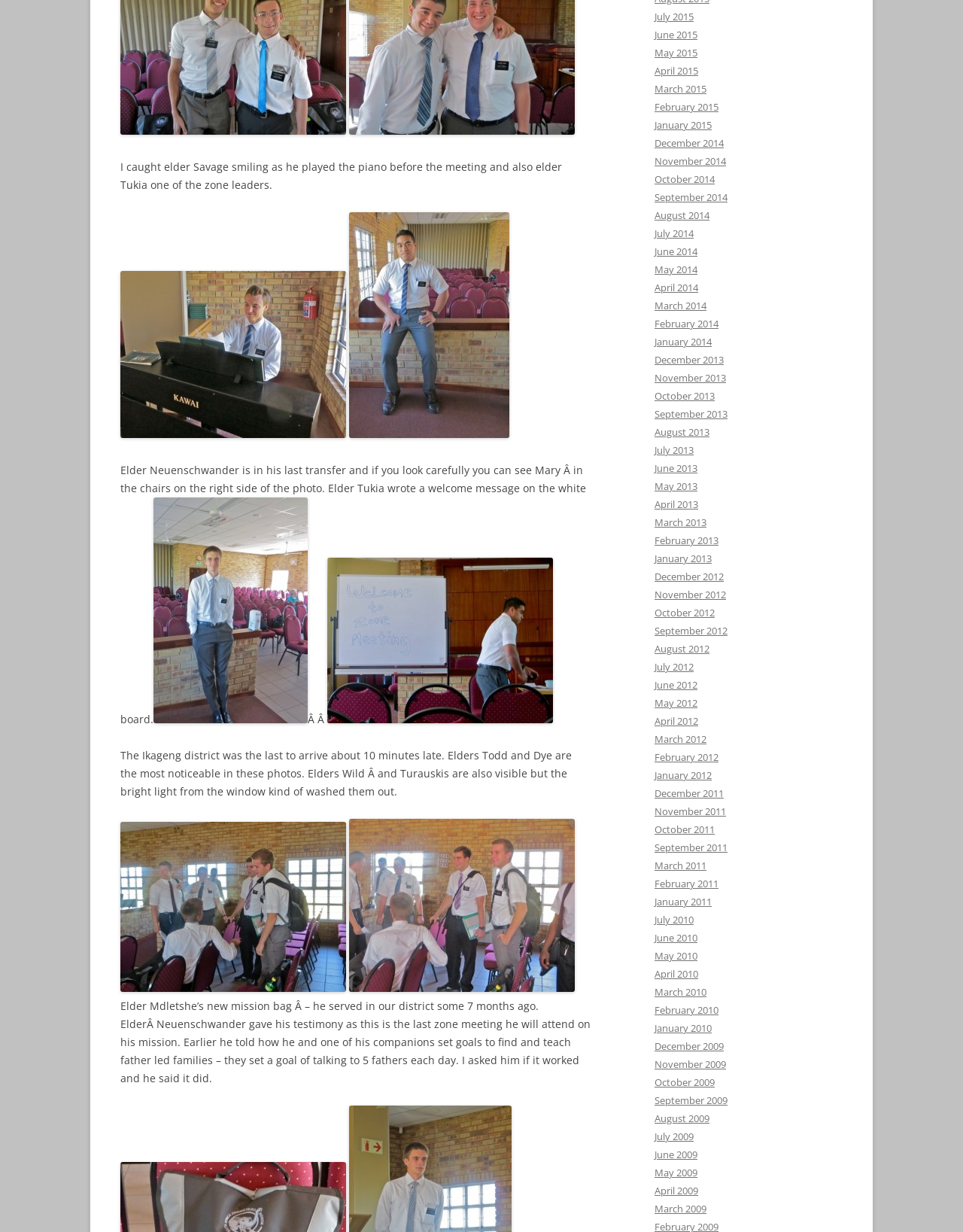Find and provide the bounding box coordinates for the UI element described here: "Recruitment & HR Blog". The coordinates should be given as four float numbers between 0 and 1: [left, top, right, bottom].

None